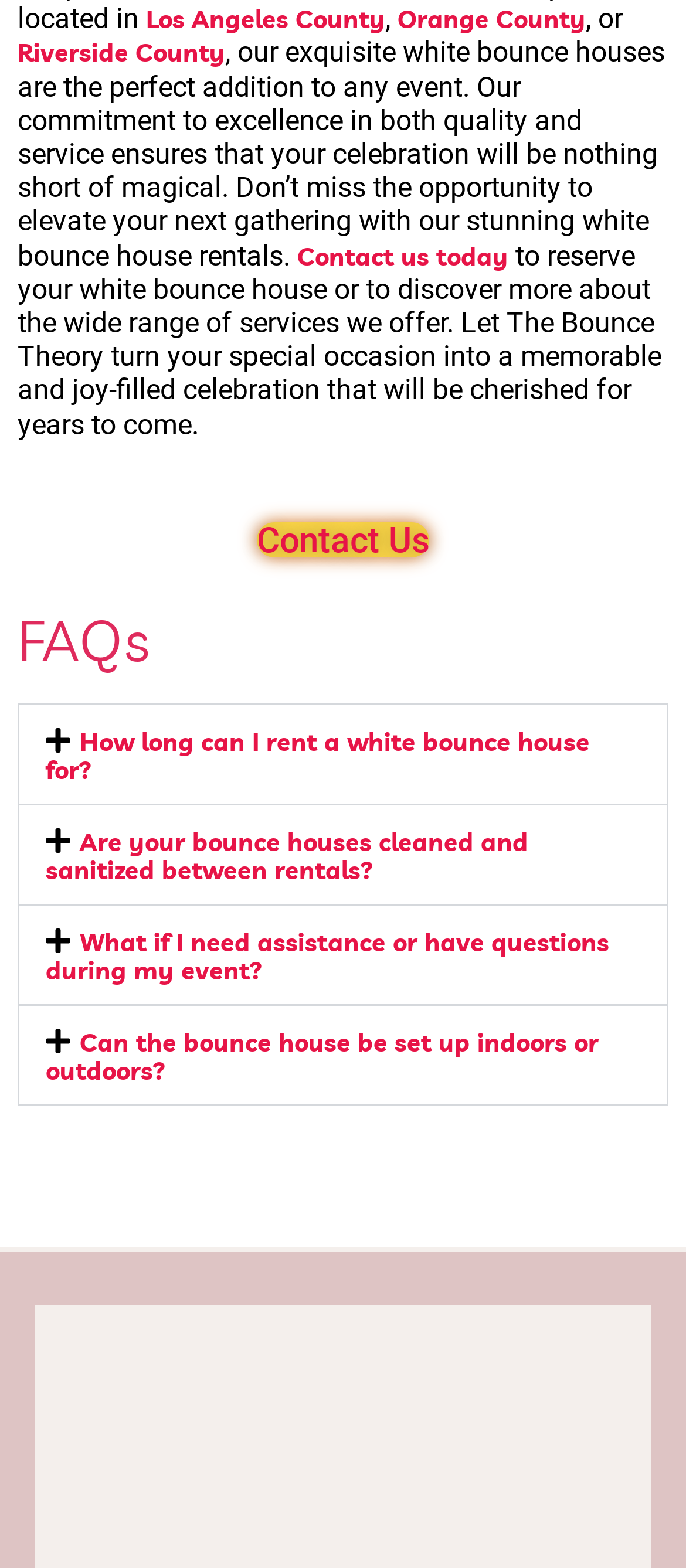Using the image as a reference, answer the following question in as much detail as possible:
What counties are mentioned on the webpage?

The webpage mentions three counties: Los Angeles County, Orange County, and Riverside County, which are all located in California. This information is obtained from the links at the top of the webpage.